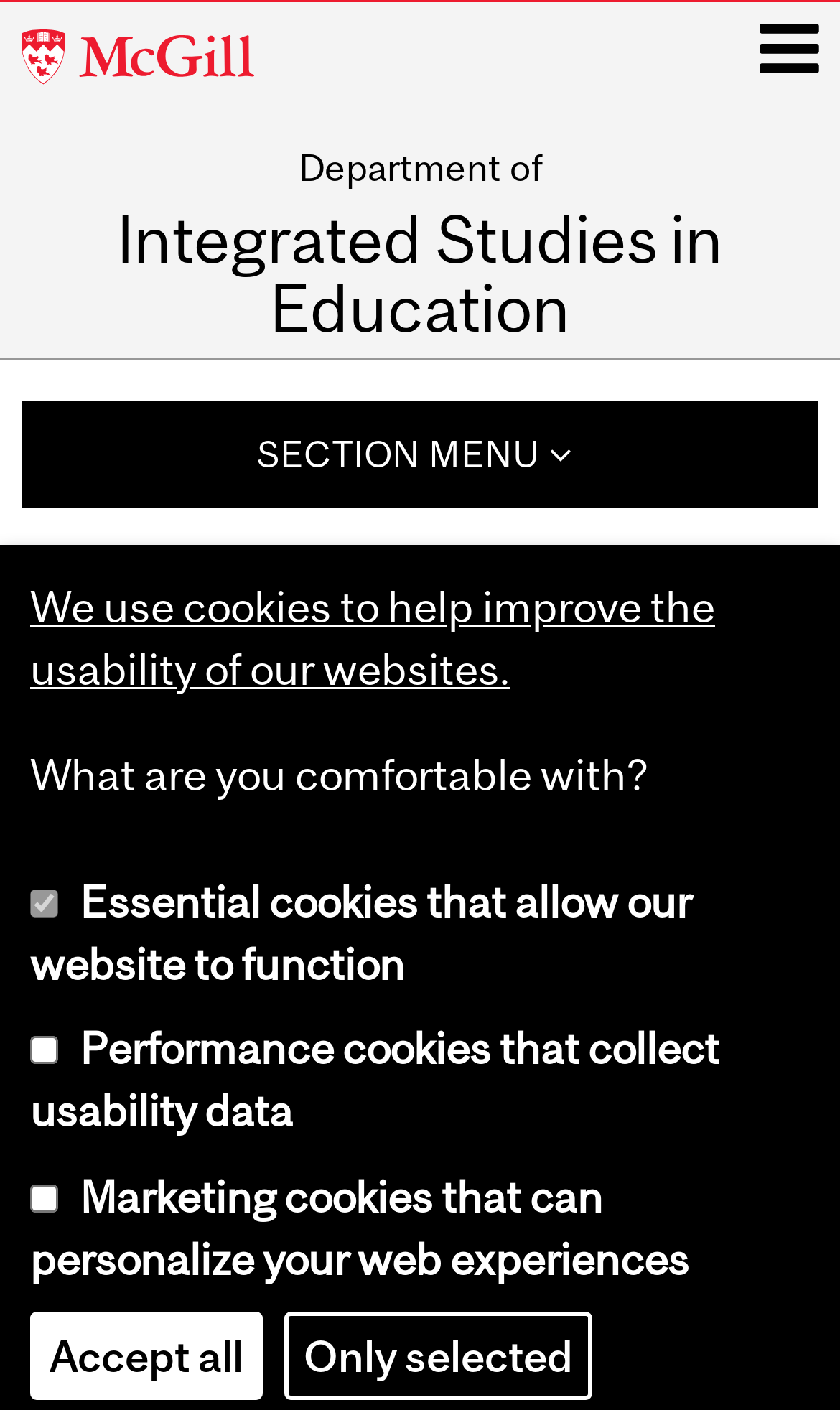Please identify the bounding box coordinates of the clickable element to fulfill the following instruction: "Click on McGill University link". The coordinates should be four float numbers between 0 and 1, i.e., [left, top, right, bottom].

[0.025, 0.009, 0.499, 0.076]